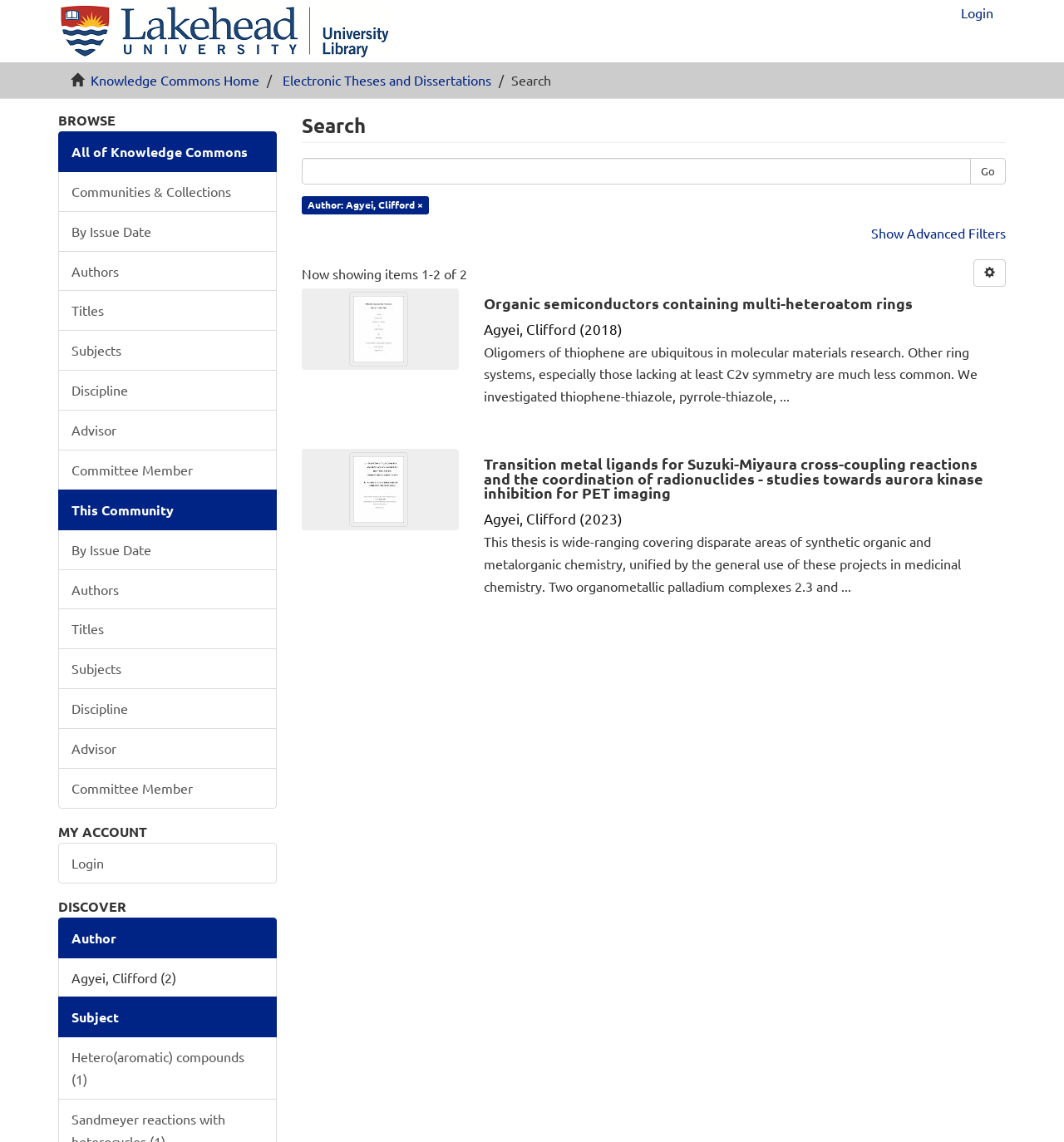Articulate a detailed summary of the webpage's content and design.

The webpage is a search results page from Lakehead University Library, with a logo at the top left corner. Below the logo, there are several links and text elements, including "Knowledge Commons Home", "Electronic Theses and Dissertations", and "Search". 

On the left side of the page, there is a navigation menu with headings "BROWSE", "MY ACCOUNT", and "DISCOVER". Under "BROWSE", there are links to browse by issue date, authors, titles, subjects, discipline, and advisor. Under "MY ACCOUNT", there is a link to login. Under "DISCOVER", there is a section with a heading "Search" and a search box with a "Go" button.

The main content of the page is a list of search results, with two items displayed. Each item has a thumbnail image, a title, an author, a publication date, and a brief description. The titles are "Organic semiconductors containing multi-heteroatom rings" and "Transition metal ligands for Suzuki-Miyaura cross-coupling reactions and the coordination of radionuclides - studies towards aurora kinase inhibition for PET imaging". The author of both items is Agyei, Clifford. 

Above the search results, there is a text "Now showing items 1-2 of 2", indicating that there are only two search results. There is also a button to show advanced filters and a link to show more results.